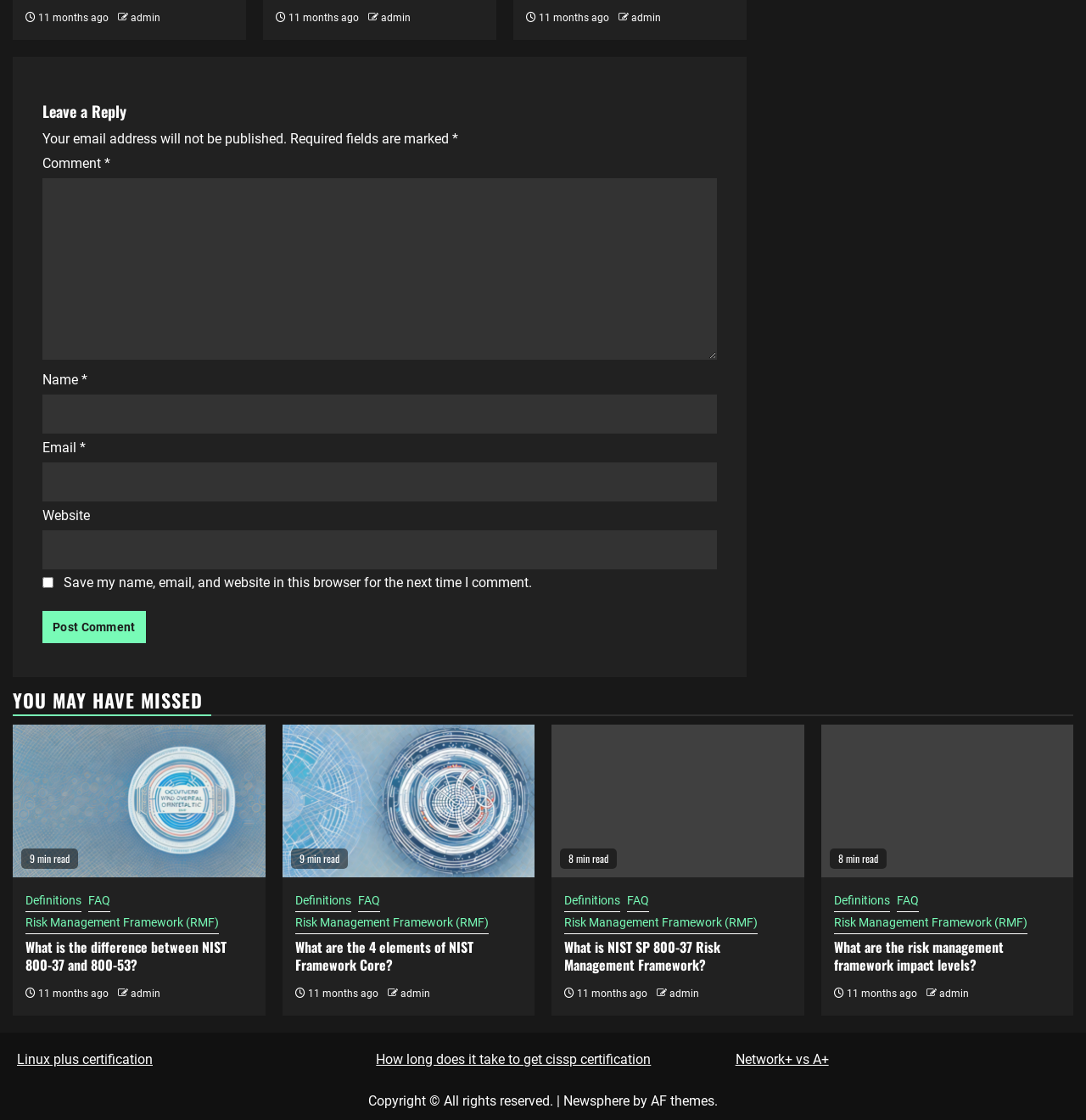Provide the bounding box coordinates for the UI element that is described by this text: "admin". The coordinates should be in the form of four float numbers between 0 and 1: [left, top, right, bottom].

[0.12, 0.011, 0.148, 0.021]